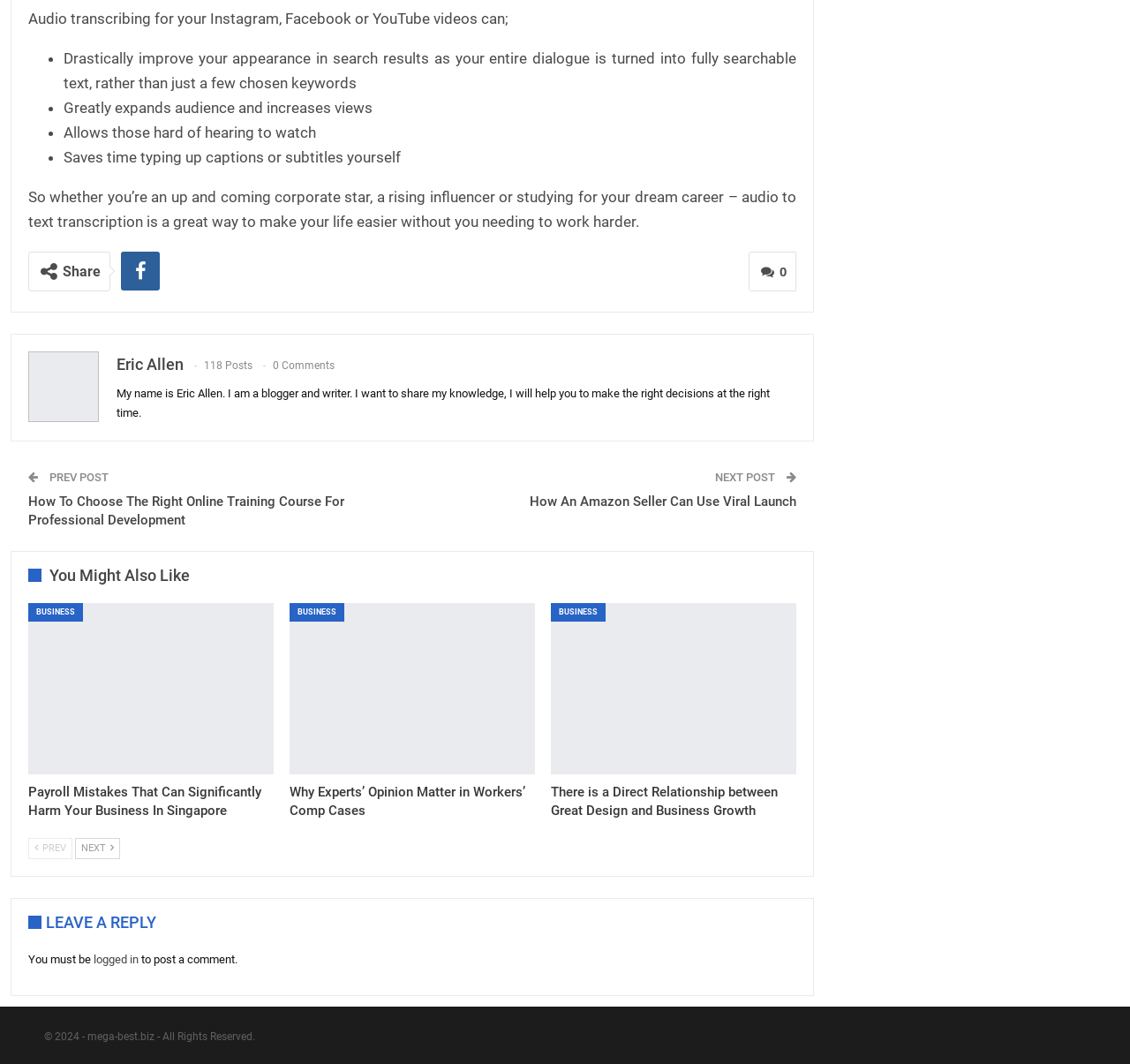Please find the bounding box for the UI element described by: "Business".

[0.488, 0.559, 0.536, 0.577]